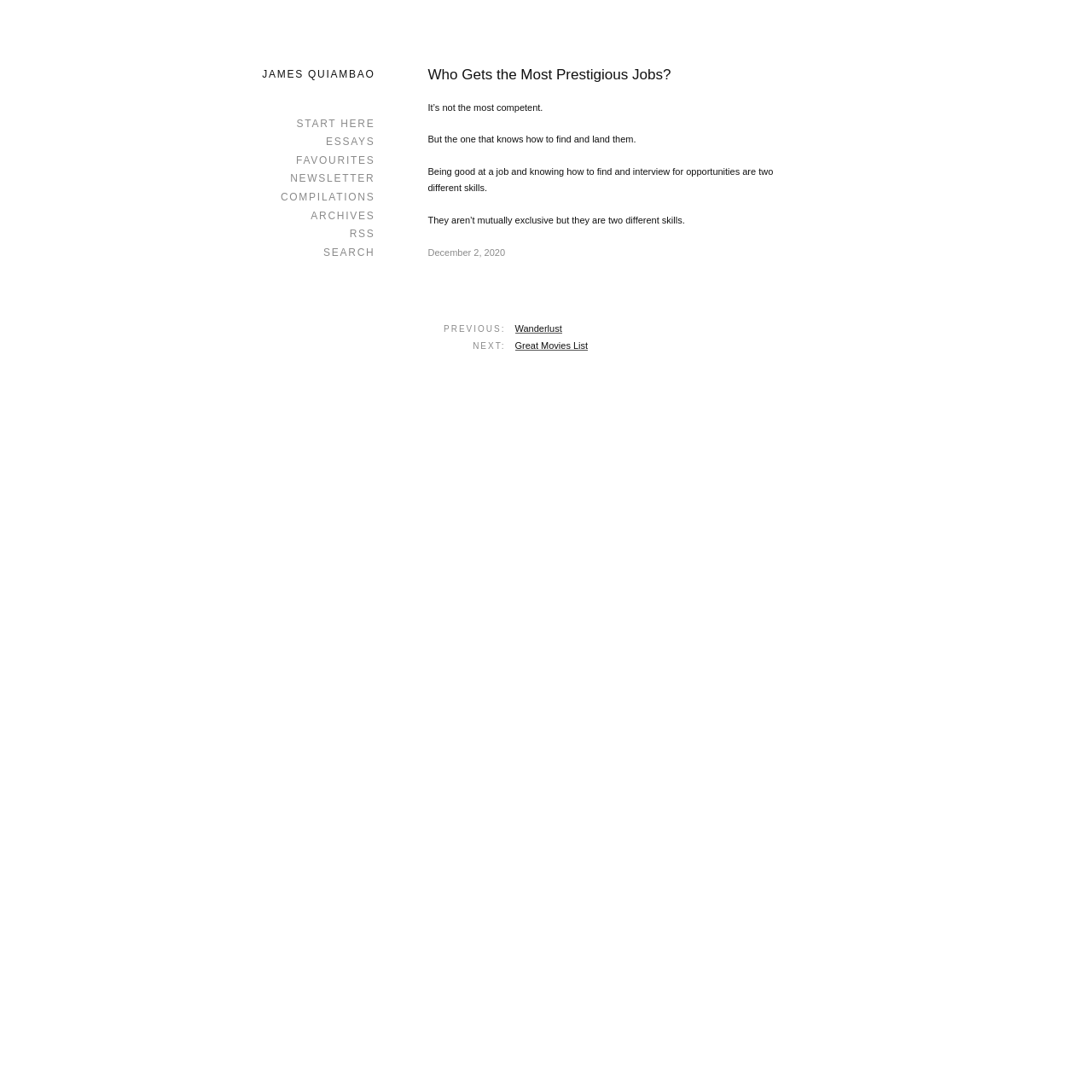Please answer the following query using a single word or phrase: 
What is the previous article about?

Wanderlust